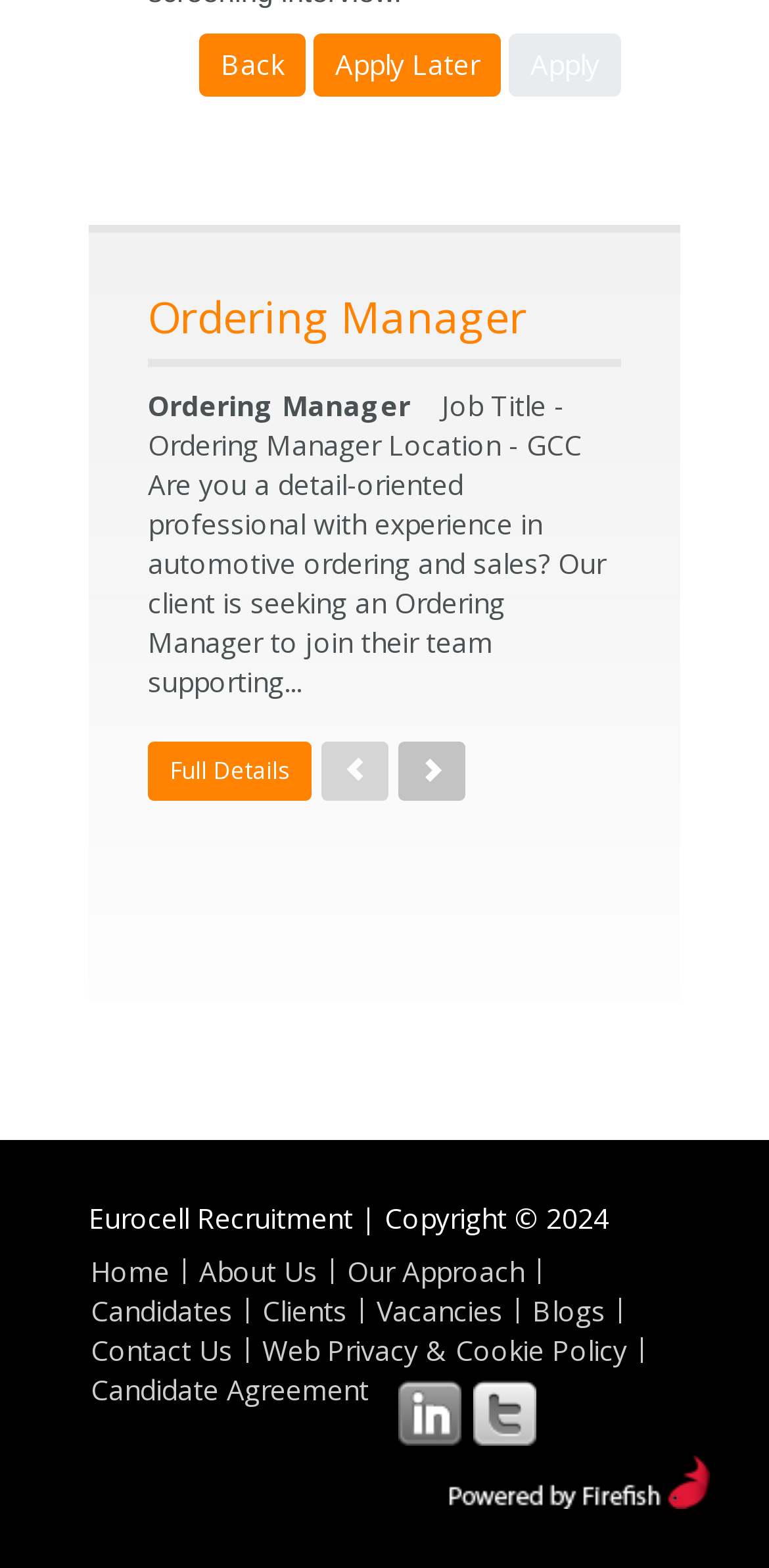Extract the bounding box coordinates of the UI element described by: "Home". The coordinates should include four float numbers ranging from 0 to 1, e.g., [left, top, right, bottom].

[0.118, 0.799, 0.221, 0.823]